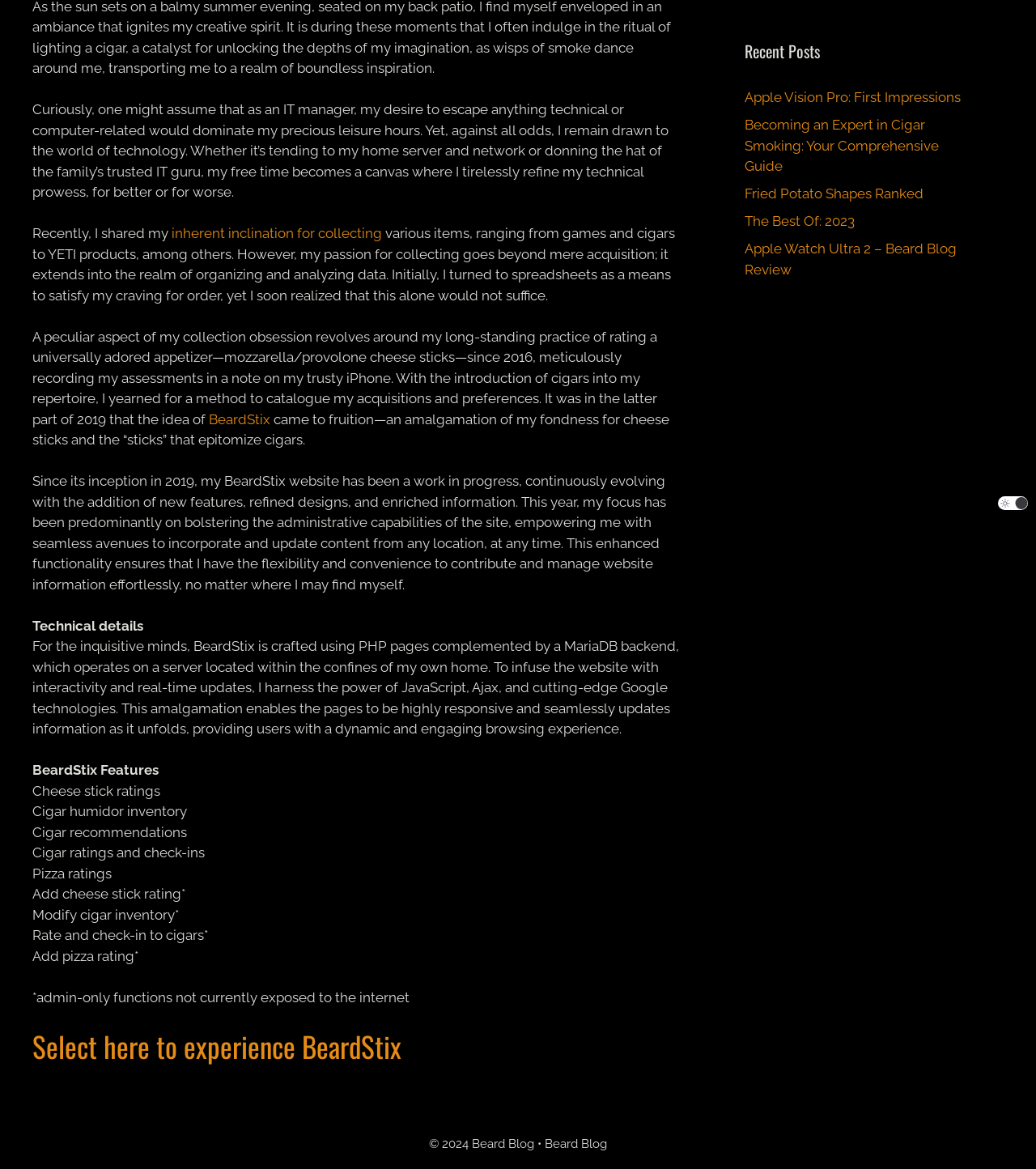Using the webpage screenshot, find the UI element described by Fried Potato Shapes Ranked. Provide the bounding box coordinates in the format (top-left x, top-left y, bottom-right x, bottom-right y), ensuring all values are floating point numbers between 0 and 1.

[0.719, 0.159, 0.891, 0.173]